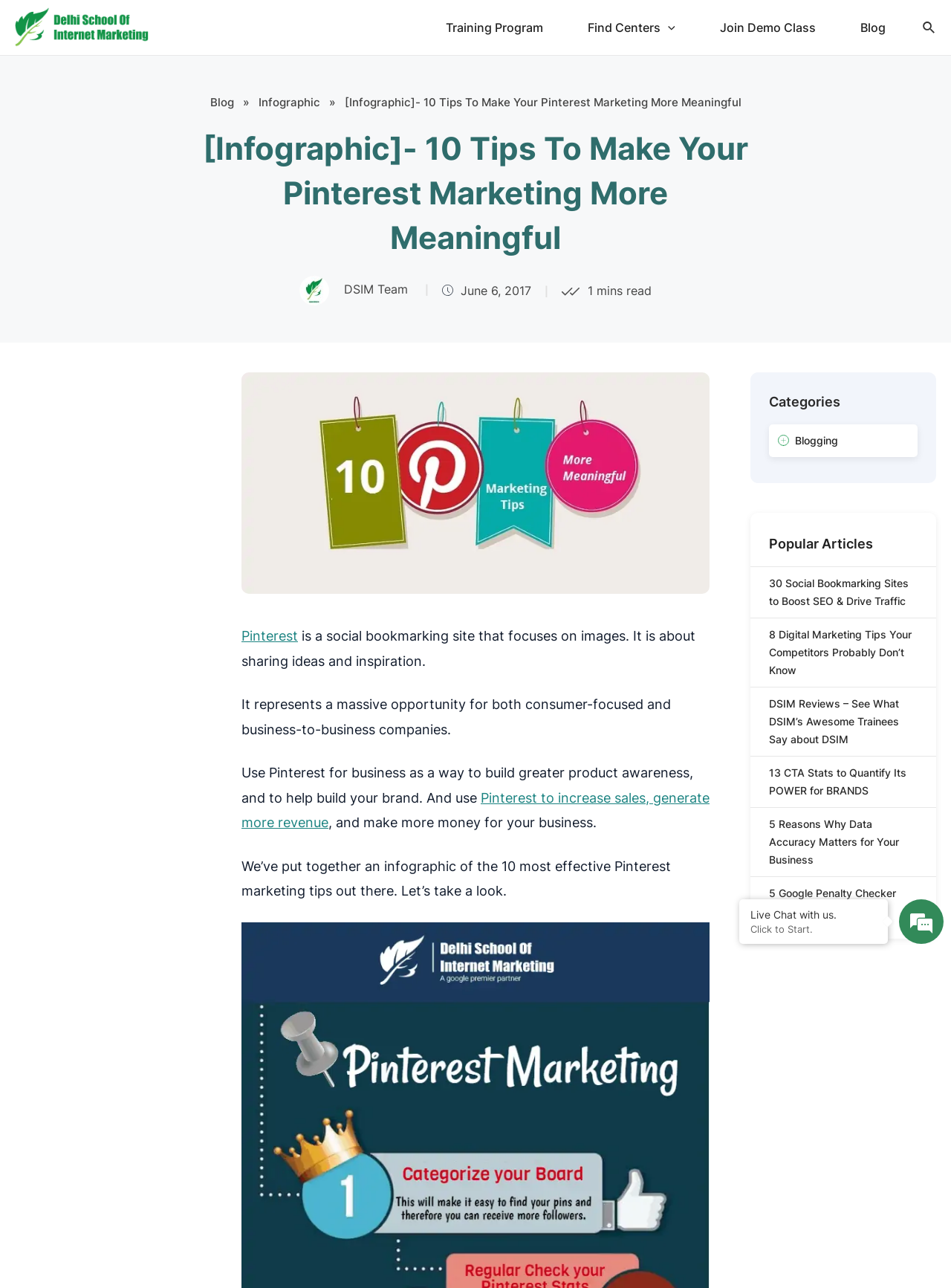Answer the following query concisely with a single word or phrase:
What is the category of the article '30 Social Bookmarking Sites to Boost SEO & Drive Traffic'?

Blogging